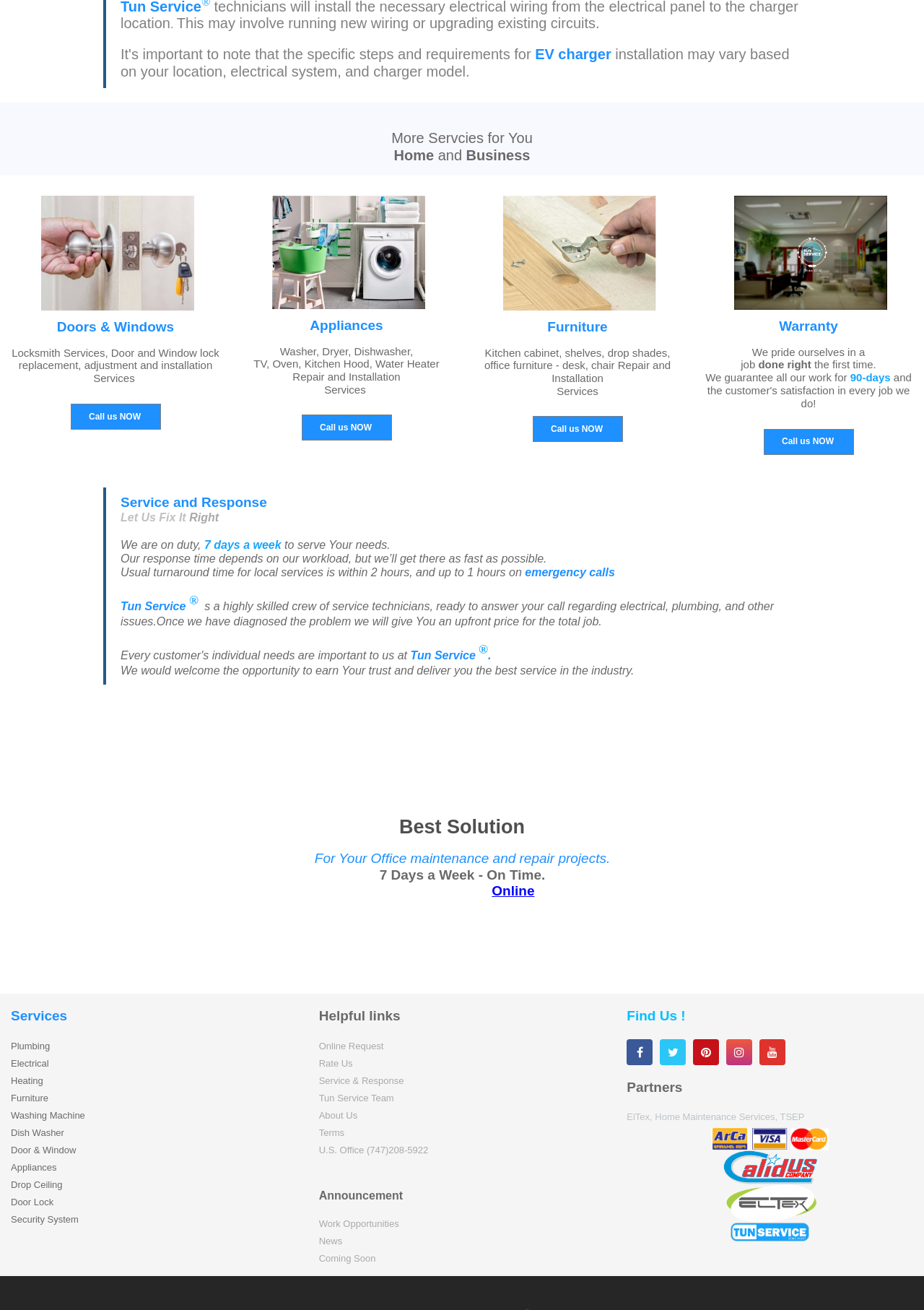How can customers contact Tun Service?
Using the screenshot, give a one-word or short phrase answer.

Call us NOW